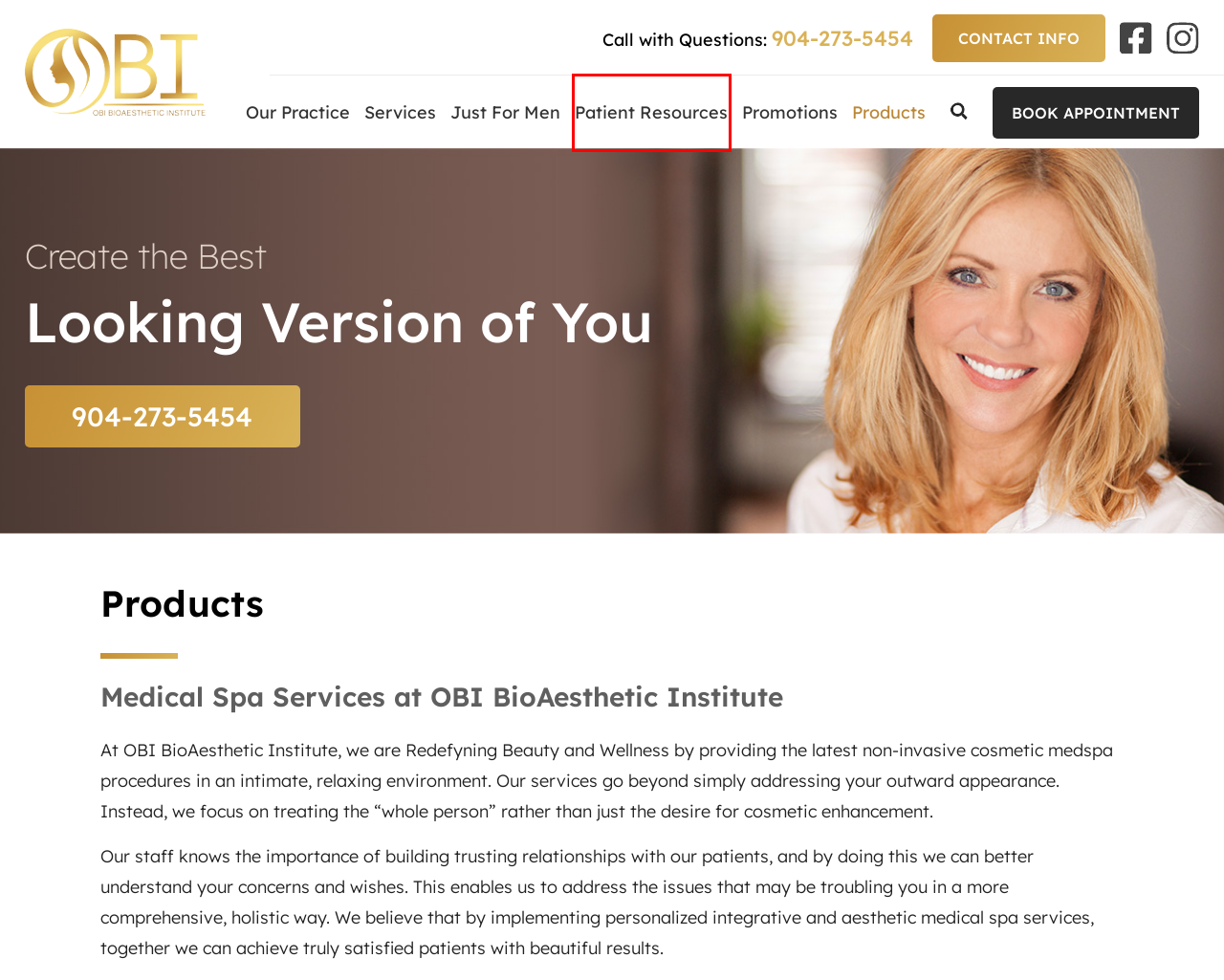You are provided with a screenshot of a webpage that includes a red rectangle bounding box. Please choose the most appropriate webpage description that matches the new webpage after clicking the element within the red bounding box. Here are the candidates:
A. Promotions in Jacksonville Beach & Ponte Vedra - Obi Institute
B. Medical Spa Services in Jacksonville Beach - Obi Institute
C. Appointments - Obi Bioaesthetic Institute
D. Medical Spa in Jacksonville Beach, Coolsculpting®, BOTOX®, BBL
E. Patient Resources in Jacksonville Beach & Ponte Vedra - Obi Institute
F. Contact Obi Institute in Jacksonville Beach - 904-273-5454
G. Spa Services For Men Functional Medicine in Jacksonville Beach
H. Our Practice in Jacksonville Beach & Ponte Vedra - Obi Institute

E